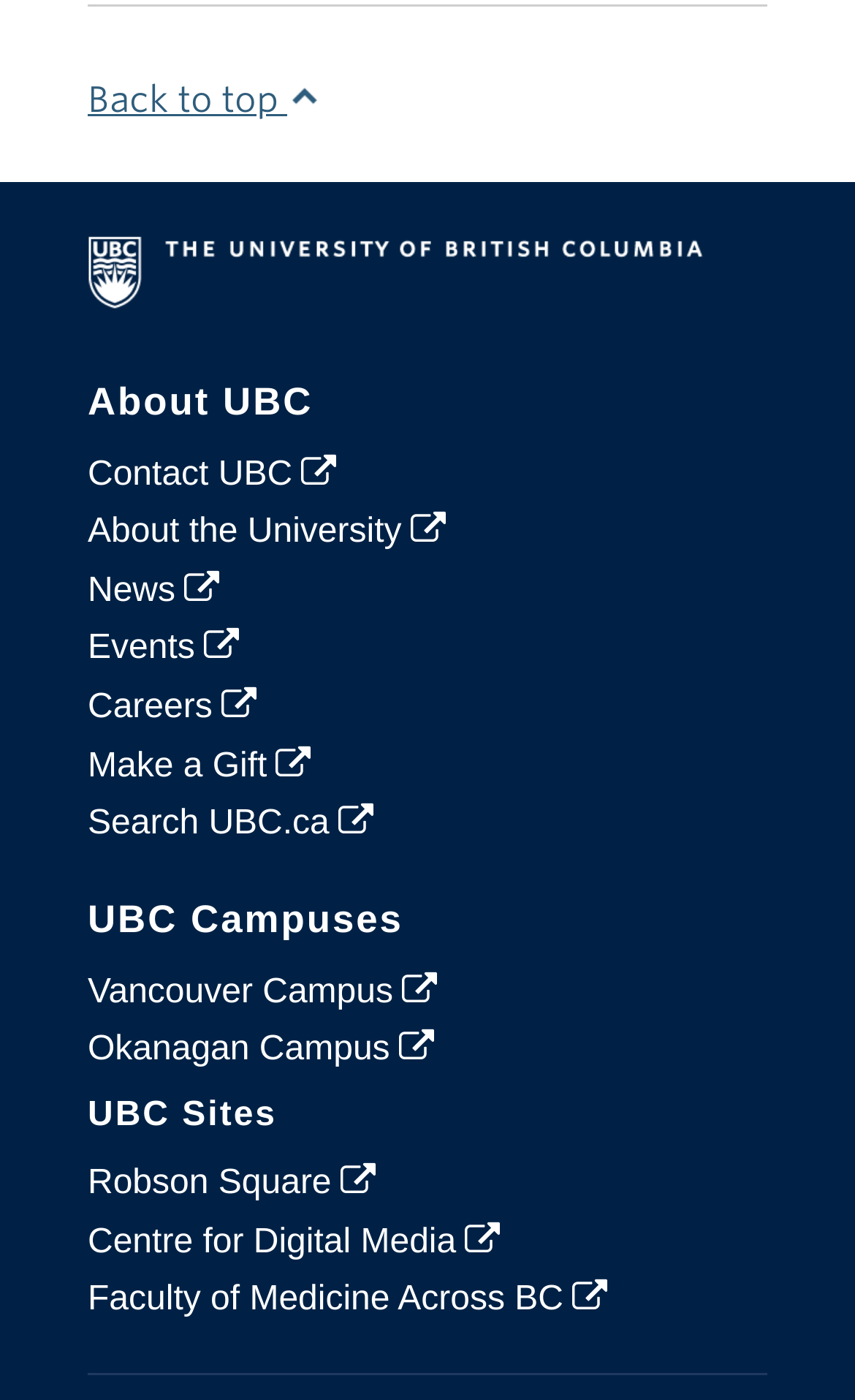Mark the bounding box of the element that matches the following description: "Robson Square".

[0.103, 0.827, 0.439, 0.854]